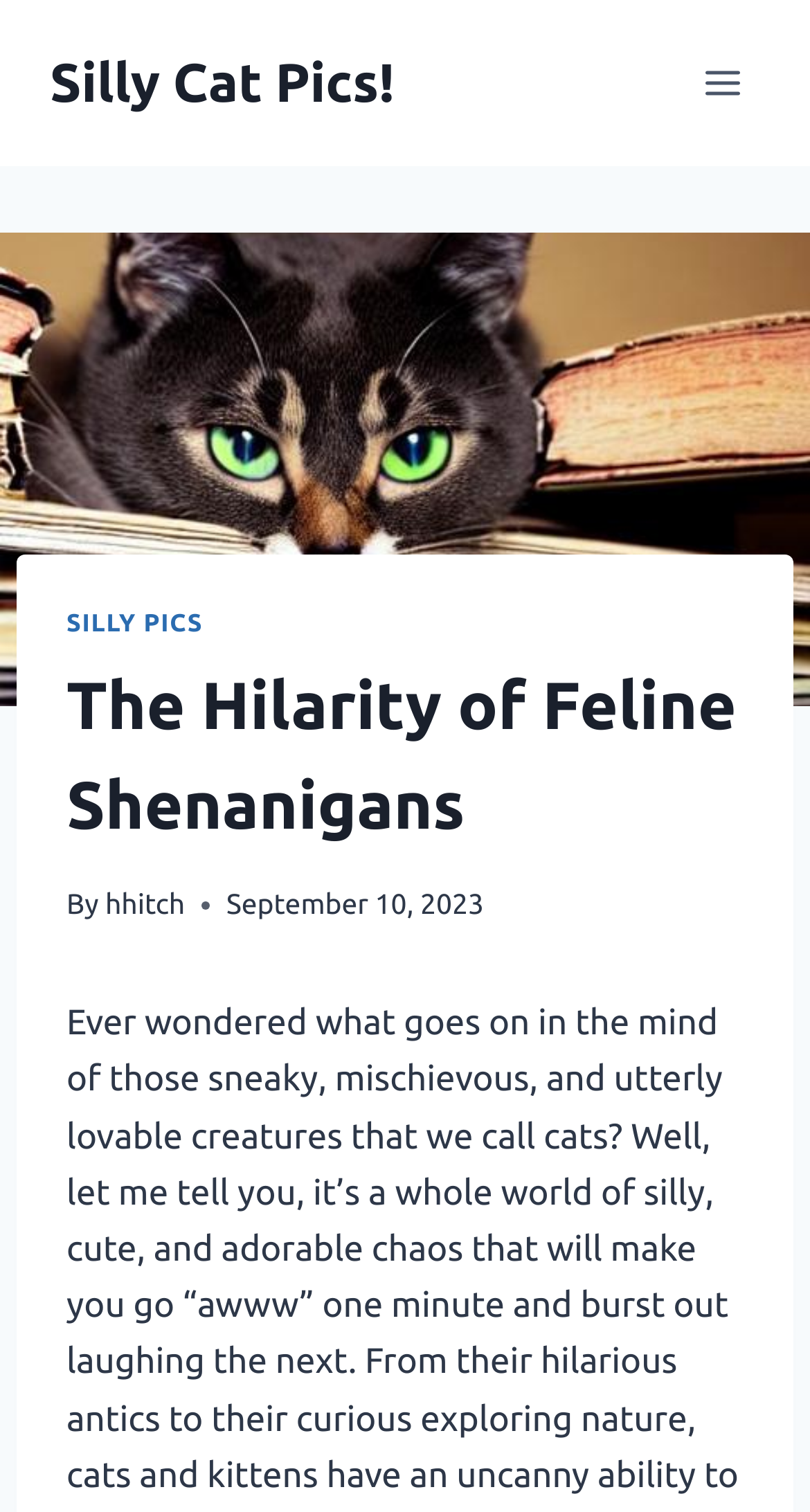Provide the bounding box coordinates of the HTML element described as: "Silly Pics". The bounding box coordinates should be four float numbers between 0 and 1, i.e., [left, top, right, bottom].

[0.082, 0.404, 0.251, 0.422]